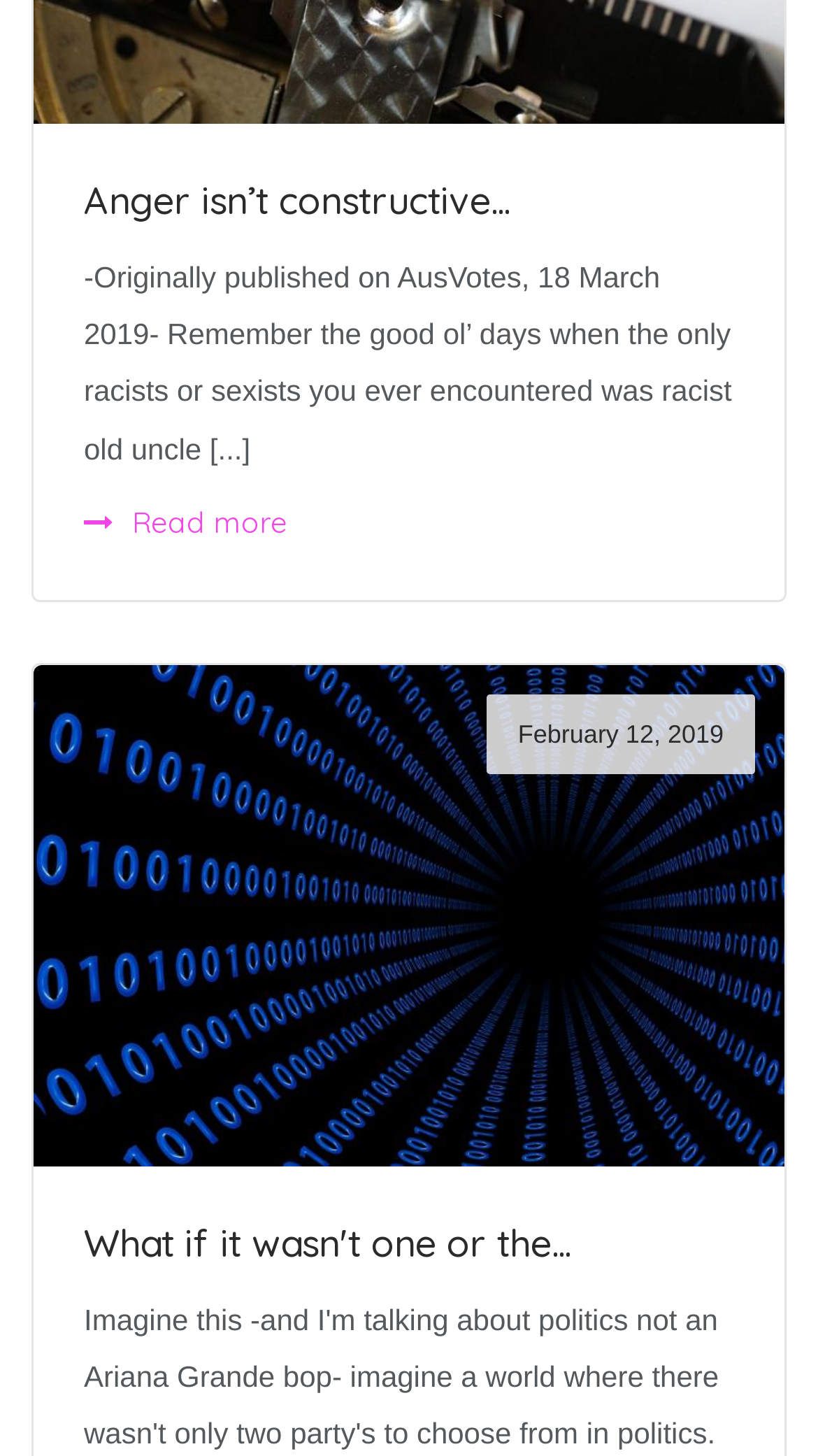How many articles are listed on this webpage?
Based on the visual content, answer with a single word or a brief phrase.

Two